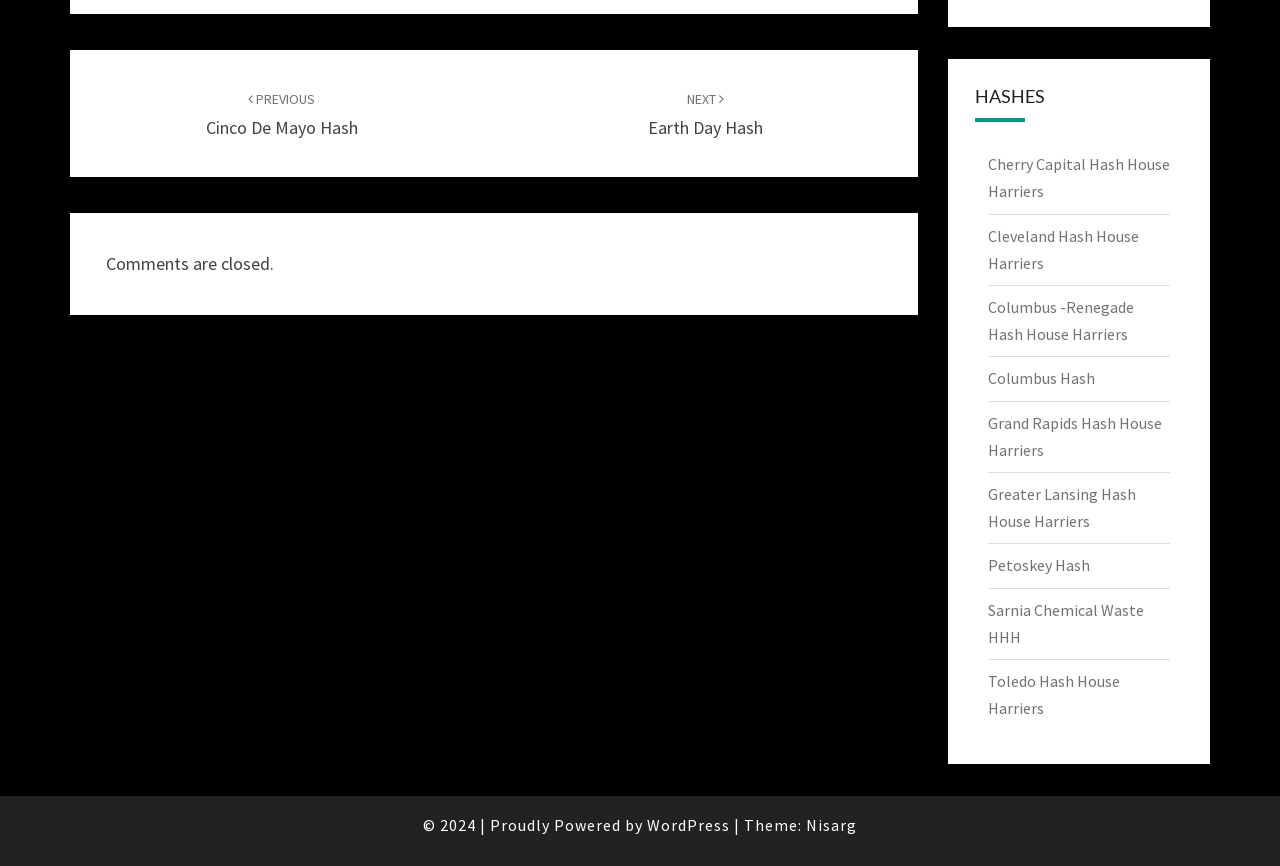Identify the bounding box coordinates of the section to be clicked to complete the task described by the following instruction: "visit WordPress". The coordinates should be four float numbers between 0 and 1, formatted as [left, top, right, bottom].

[0.505, 0.941, 0.57, 0.965]